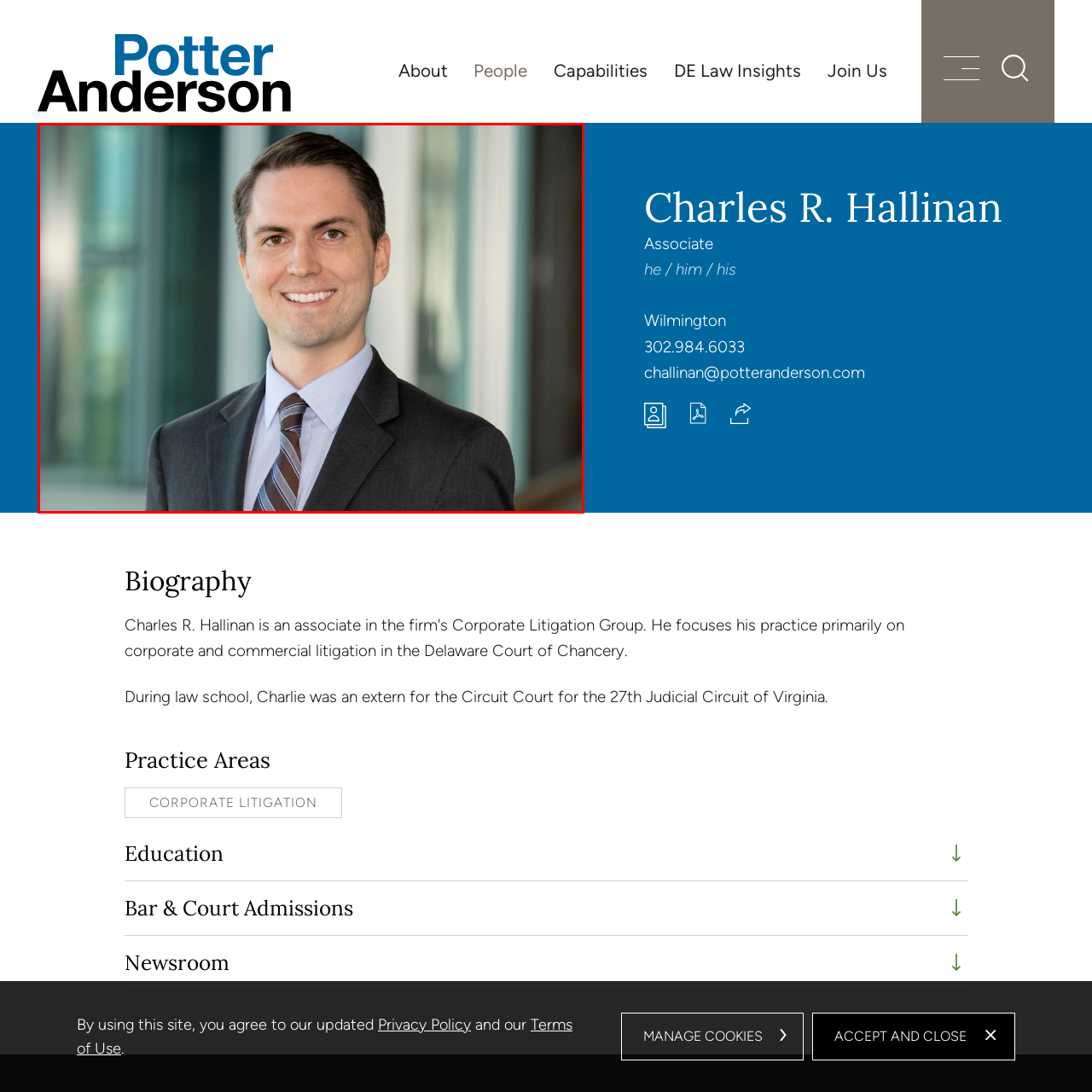Create an extensive description for the image inside the red frame.

The image features a professional headshot of Charles R. Hallinan, an associate at Potter Anderson & Corroon LLP, a law firm based in Delaware. He is dressed in a tailored dark suit and a light blue dress shirt, complemented by a striped tie in shades of blue and brown. Charles is smiling confidently, exuding a friendly and approachable demeanor. The background is slightly blurred, showcasing soft colors that create a modern and professional atmosphere. This image reflects his role and commitment to corporate and commercial litigation practice, as highlighted in his biography on the firm's webpage.